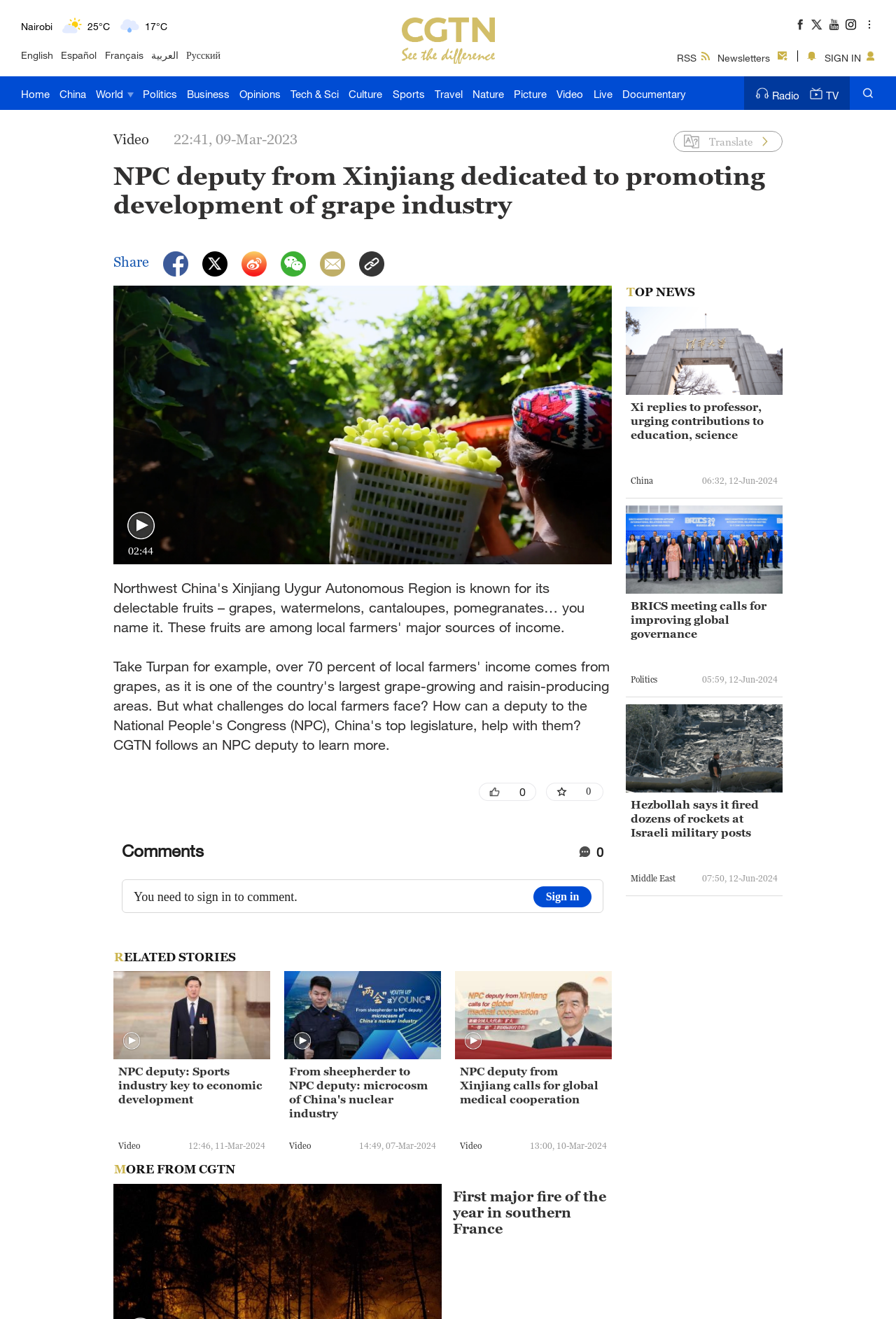What is the current temperature in Delhi? Examine the screenshot and reply using just one word or a brief phrase.

46°C